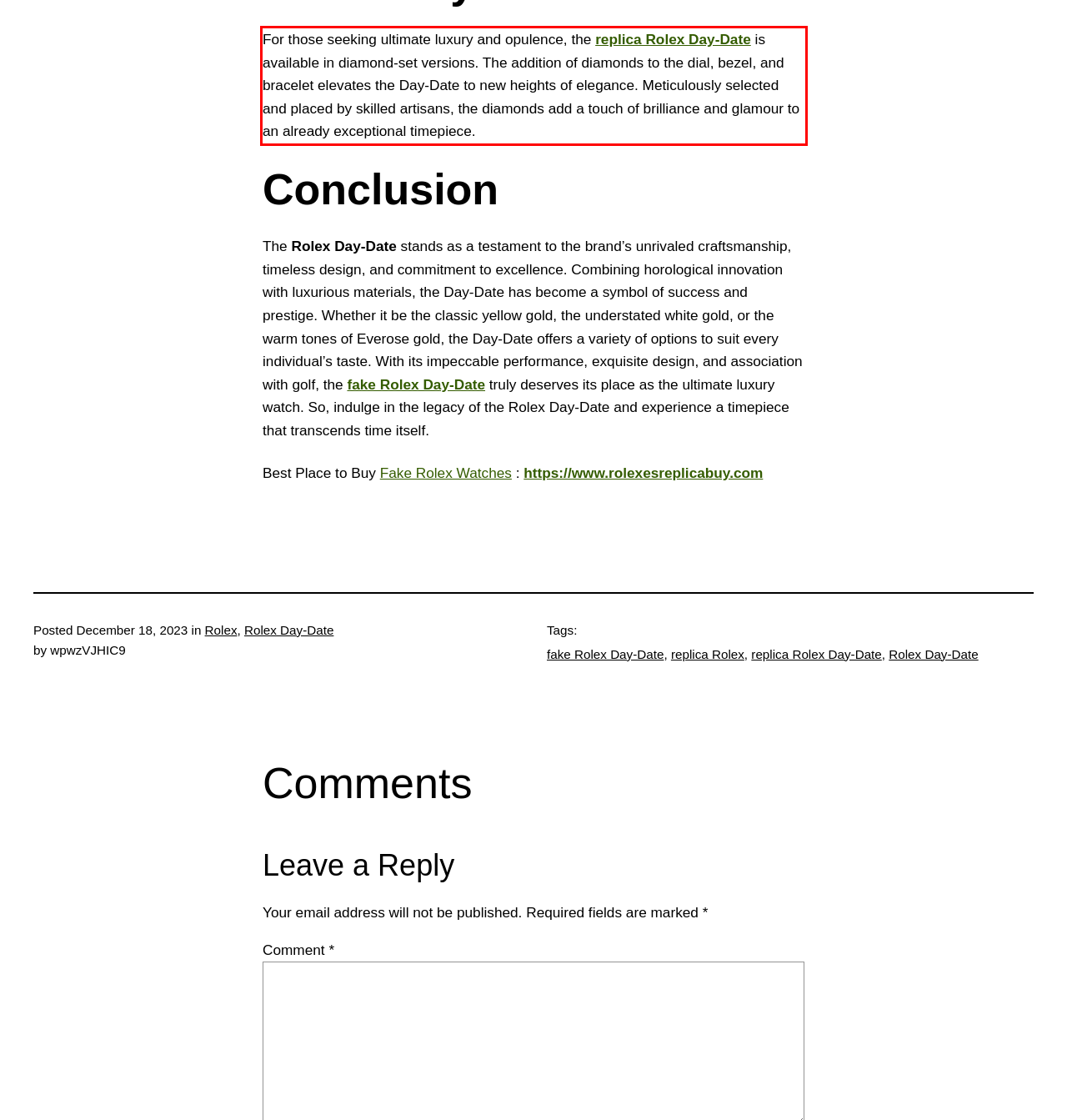Please look at the webpage screenshot and extract the text enclosed by the red bounding box.

For those seeking ultimate luxury and opulence, the replica Rolex Day-Date is available in diamond-set versions. The addition of diamonds to the dial, bezel, and bracelet elevates the Day-Date to new heights of elegance. Meticulously selected and placed by skilled artisans, the diamonds add a touch of brilliance and glamour to an already exceptional timepiece.